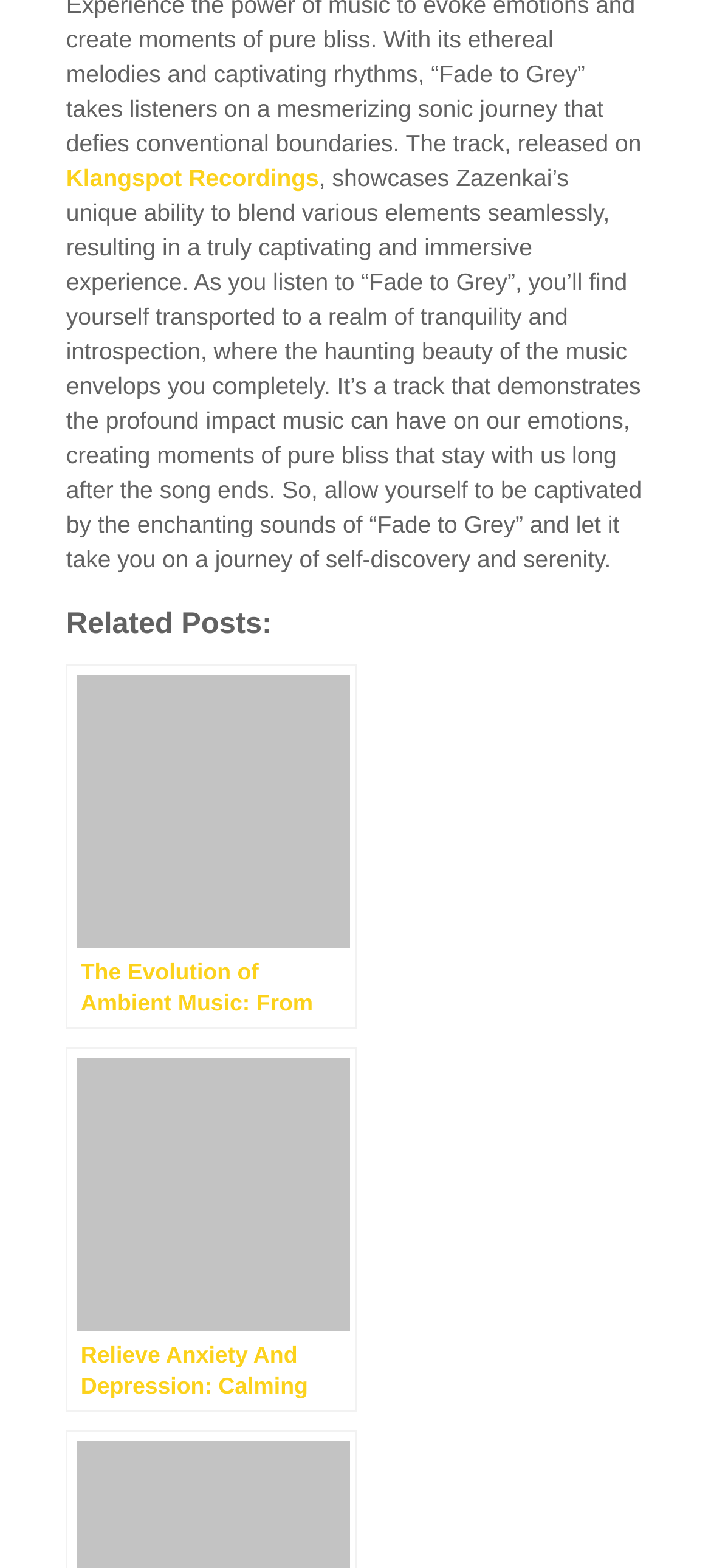How many related posts are there?
Please provide a single word or phrase as your answer based on the screenshot.

2